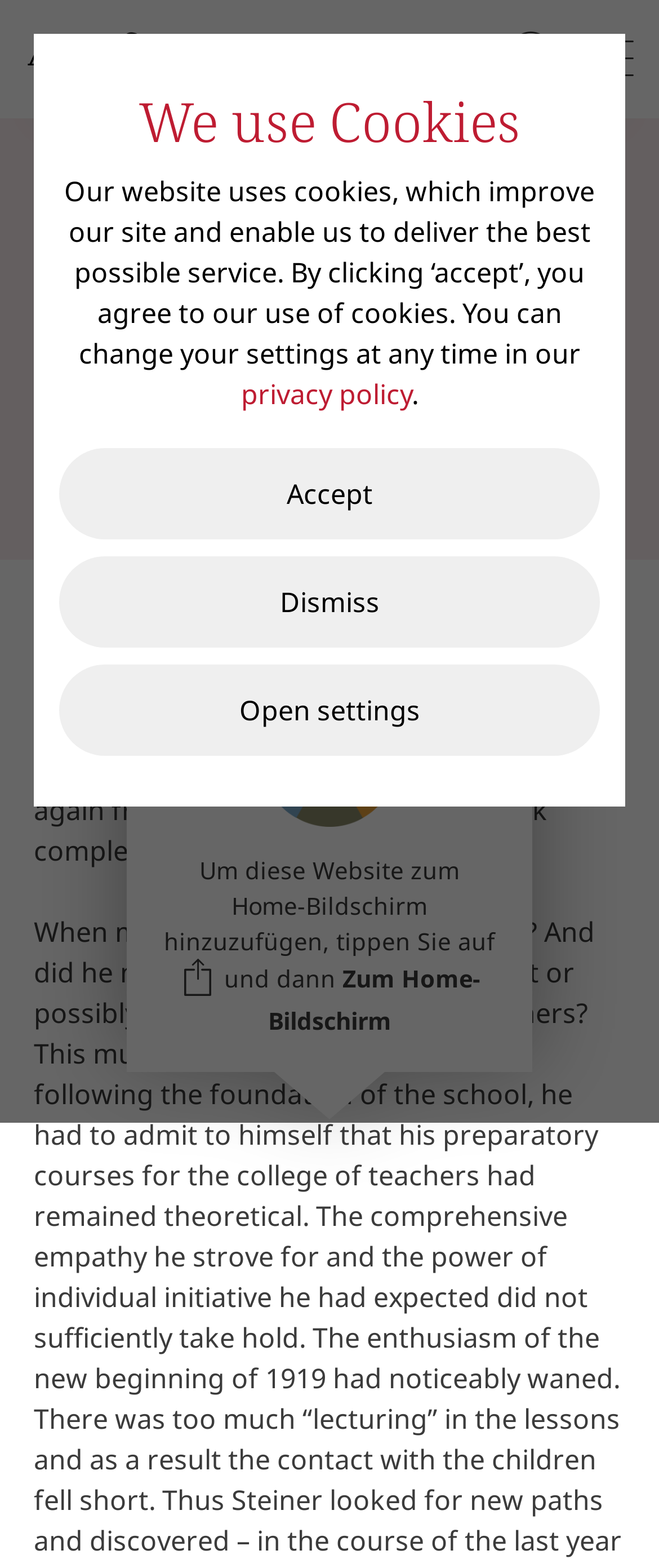Offer an in-depth caption of the entire webpage.

The webpage is a magazine website focused on Waldorf education, with the title "Teachers for the future - Erziehungskunst waldorf.leben - Magazin für Waldorfpädagogik". At the top left, there is a logo consisting of two images and a link. Below the logo, there are several links to different sections of the magazine, including "MAGAZIN", "EDITORIAL", "PUBLISHER'S VIEW", and "CENTERPIECE". 

To the right of these links, there are more links to specific topics, such as "EDUCATION", "LESSONS", "SCIENCE", and "HISTORICAL". Further down, there are links to "PARENTS", "SCHOOL", "MEDIA", and "SERVICE". 

In the main content area, there is a heading "Teachers for the future" followed by an article with a title and a date "Nov. 2019". The article discusses Rudolf Steiner's quote about starting again from scratch and focusing on the artistic. 

At the bottom of the page, there are links to "ARTICLES AS OF 2009", "MEDIA DATA", "ABOUT US", and "CONTACT". There is also a section about cookies, with a heading "We use Cookies" and a paragraph explaining the use of cookies on the website. 

In the bottom right corner, there is a link to add the website to the home screen, with instructions in German.